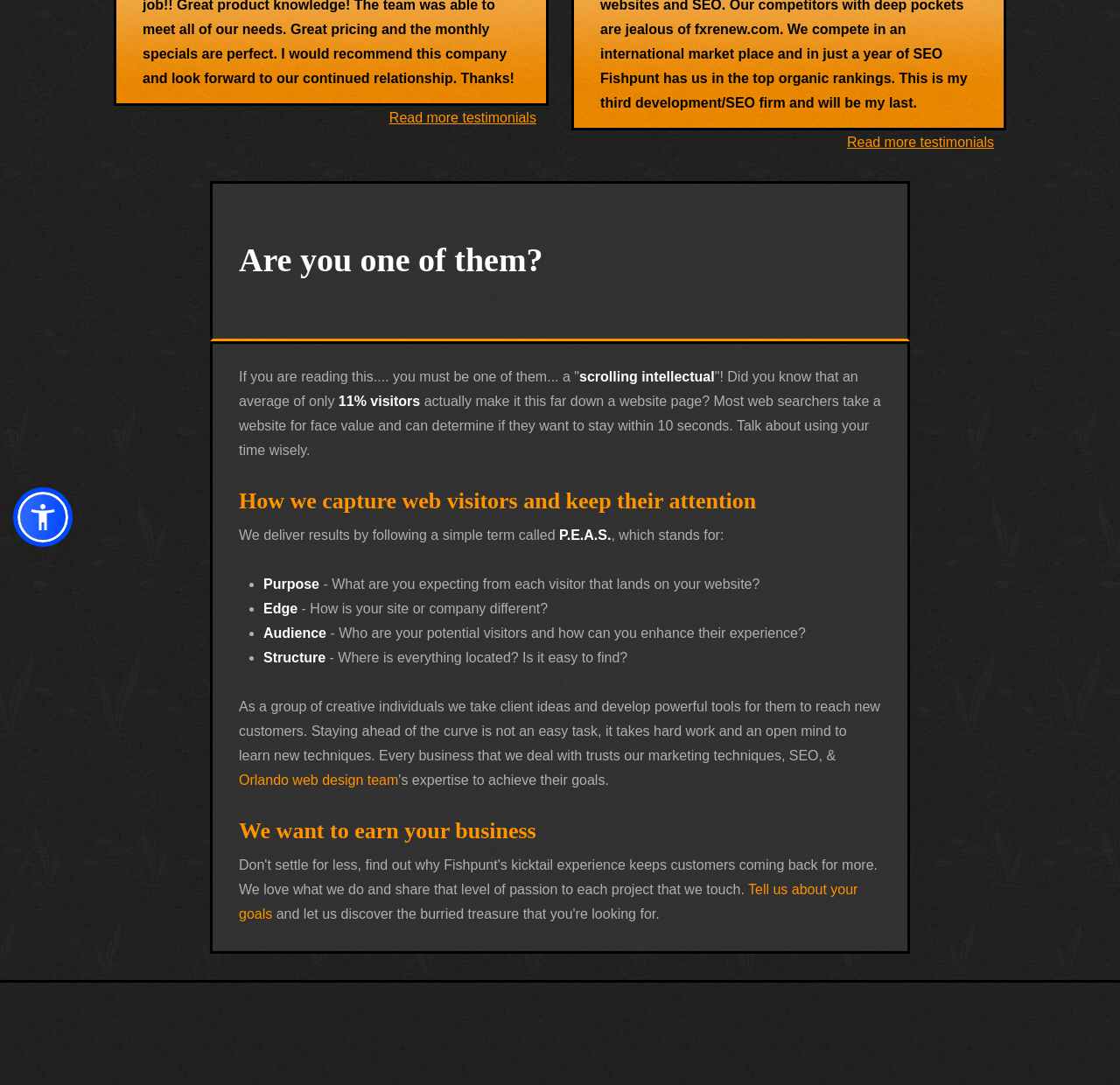Determine the bounding box coordinates for the HTML element mentioned in the following description: "Sitemap". The coordinates should be a list of four floats ranging from 0 to 1, represented as [left, top, right, bottom].

[0.674, 0.442, 0.72, 0.456]